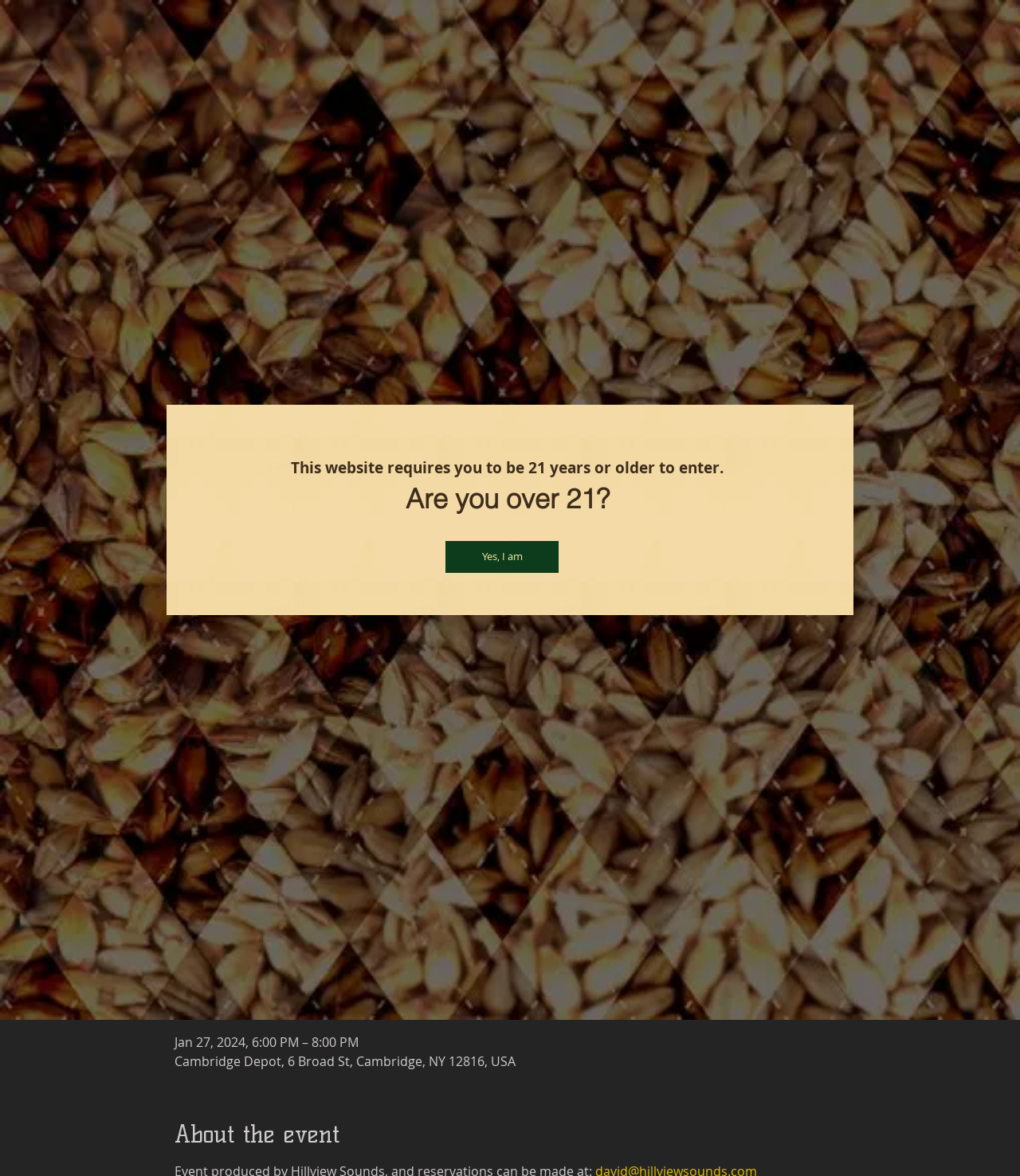Identify the bounding box coordinates of the clickable region required to complete the instruction: "Check the event details on January 27". The coordinates should be given as four float numbers within the range of 0 and 1, i.e., [left, top, right, bottom].

[0.397, 0.322, 0.464, 0.338]